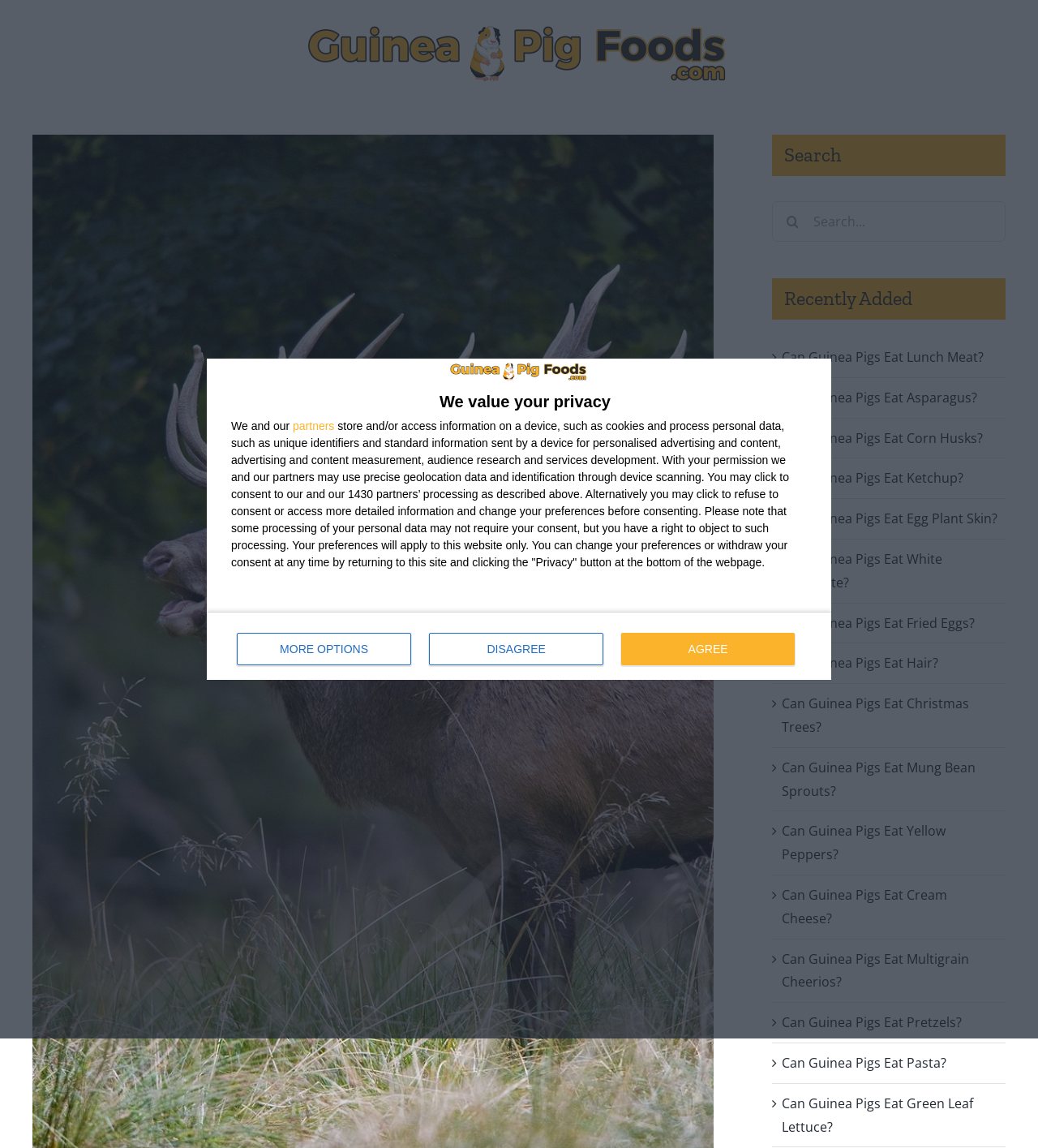Please identify the bounding box coordinates of the region to click in order to complete the task: "Check recently added article Can Guinea Pigs Eat Lunch Meat?". The coordinates must be four float numbers between 0 and 1, specified as [left, top, right, bottom].

[0.753, 0.303, 0.948, 0.319]